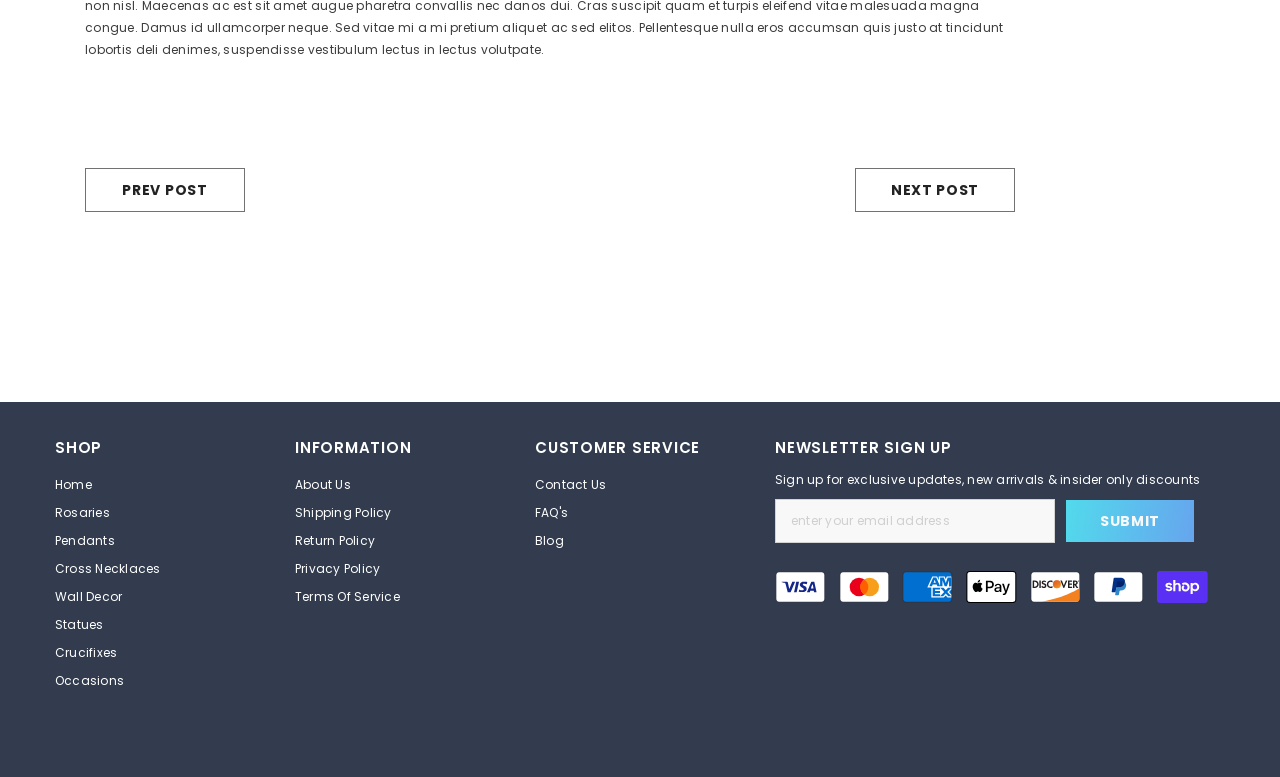Given the webpage screenshot and the description, determine the bounding box coordinates (top-left x, top-left y, bottom-right x, bottom-right y) that define the location of the UI element matching this description: About Us

[0.23, 0.606, 0.274, 0.642]